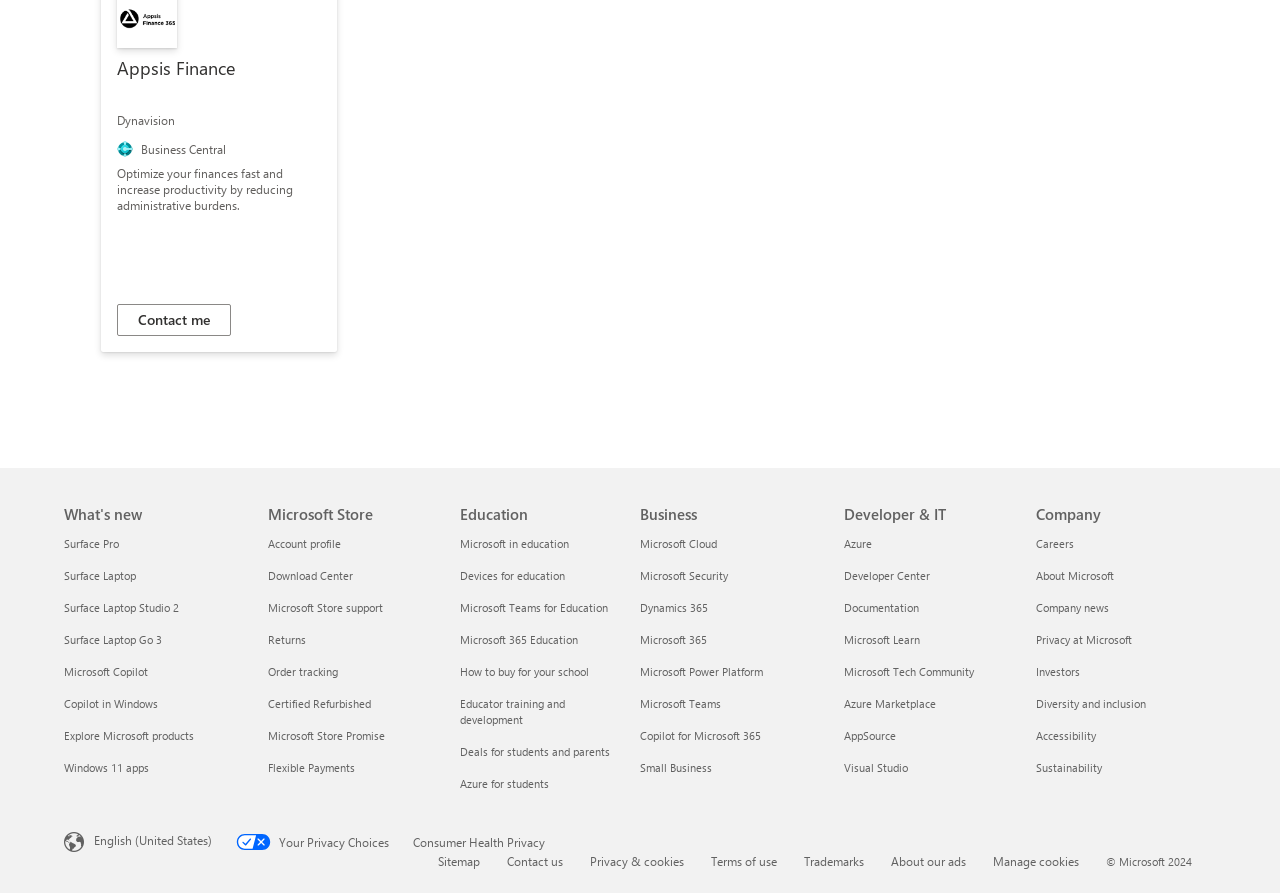What is the copyright information at the bottom? Using the information from the screenshot, answer with a single word or phrase.

2024 Microsoft